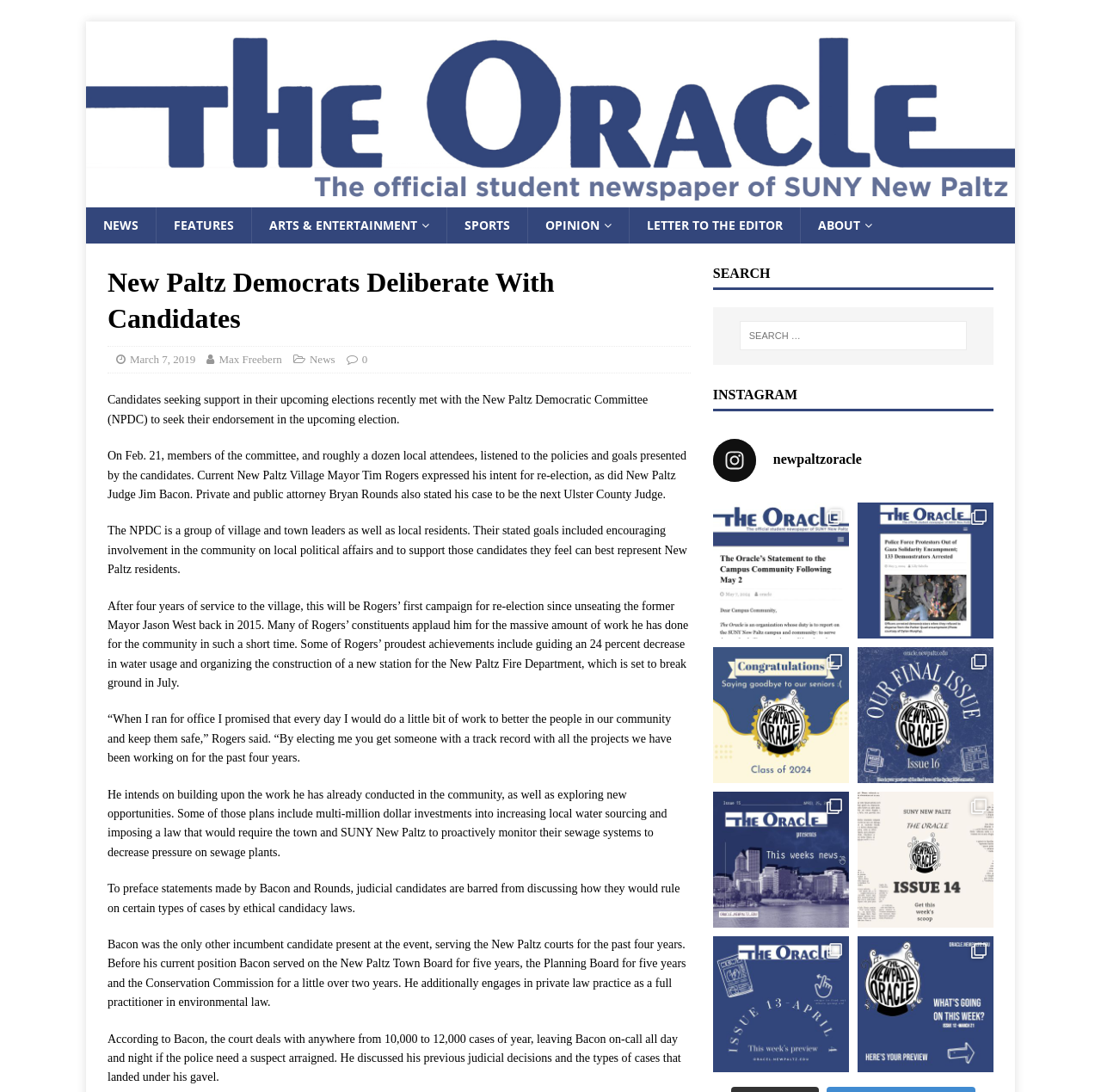Find the bounding box coordinates of the clickable element required to execute the following instruction: "search". Provide the coordinates as four float numbers between 0 and 1, i.e., [left, top, right, bottom].

None